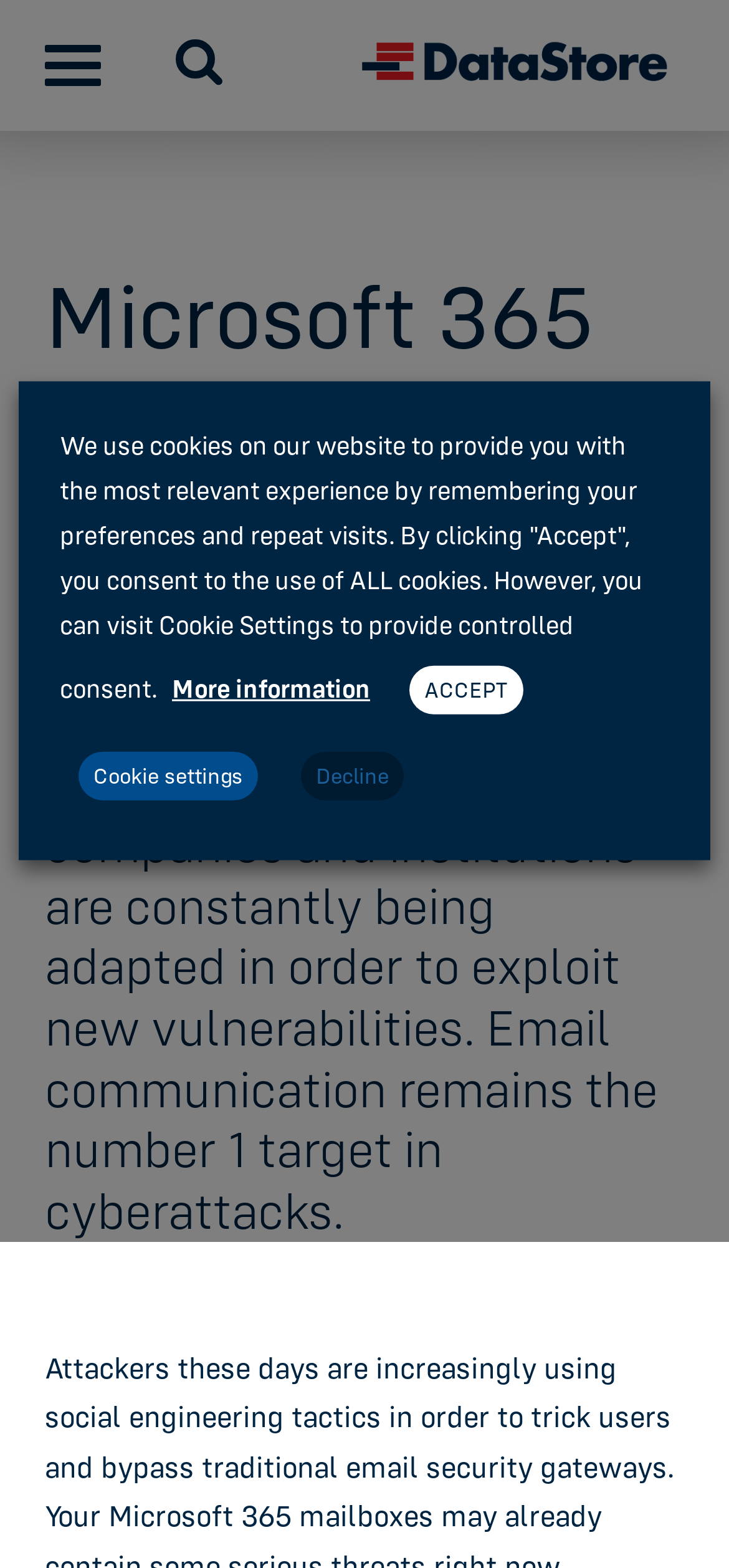Refer to the image and answer the question with as much detail as possible: What is the number one target in cyberattacks?

According to the static text on the webpage, email communication remains the number 1 target in cyberattacks. This is stated in the context of explaining the importance of protecting email communication against cyber threats.